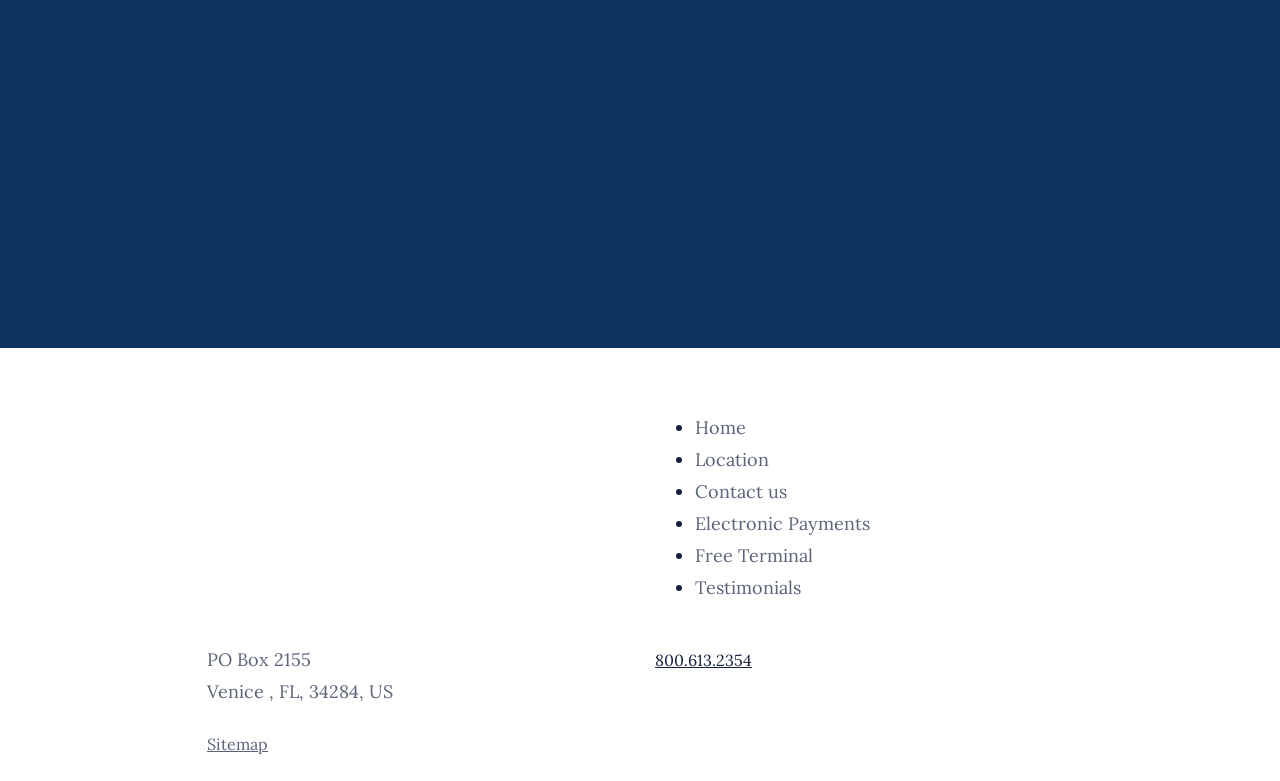What are the services offered by the company?
Using the visual information, respond with a single word or phrase.

Electronic Payments, etc.